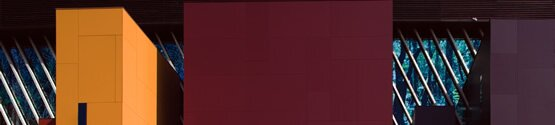What organization might be hosting an event or exhibition?
Please respond to the question with as much detail as possible.

The caption suggests that the captivating image likely serves to draw attention to an event or exhibition organized by Alliance Française USA, which showcases cultural activities that blend art and architecture.